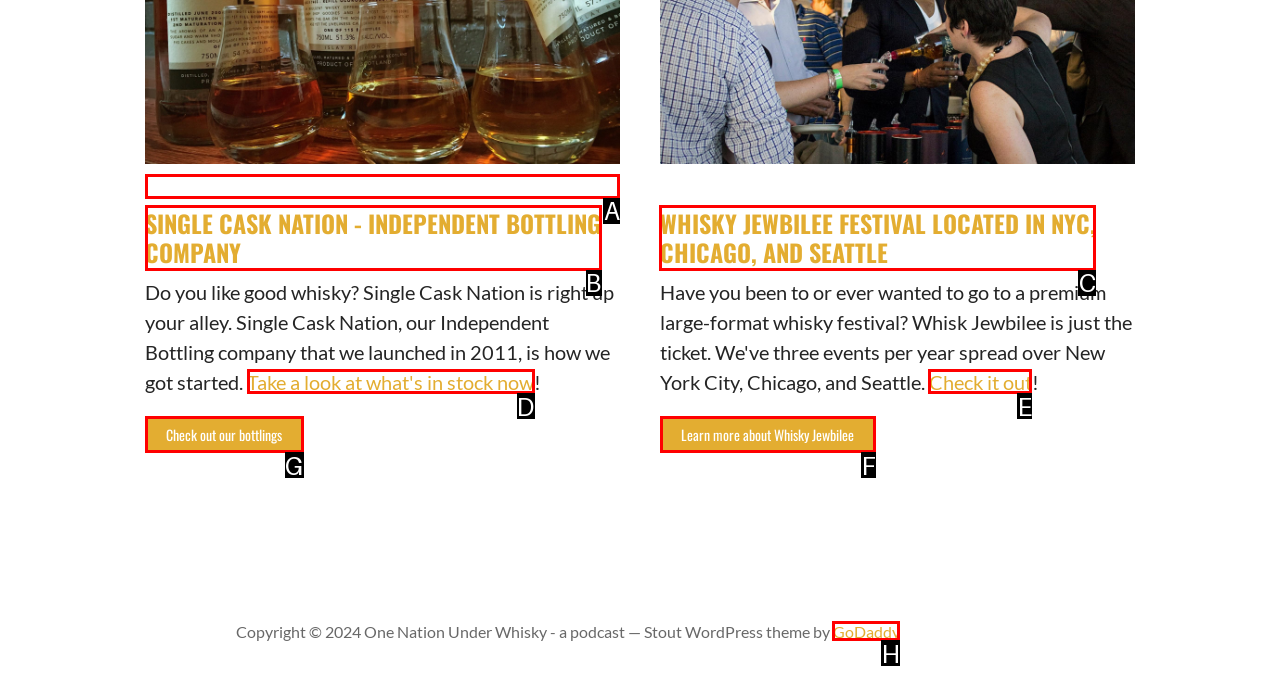What option should you select to complete this task: Click on SEND SMS? Indicate your answer by providing the letter only.

None